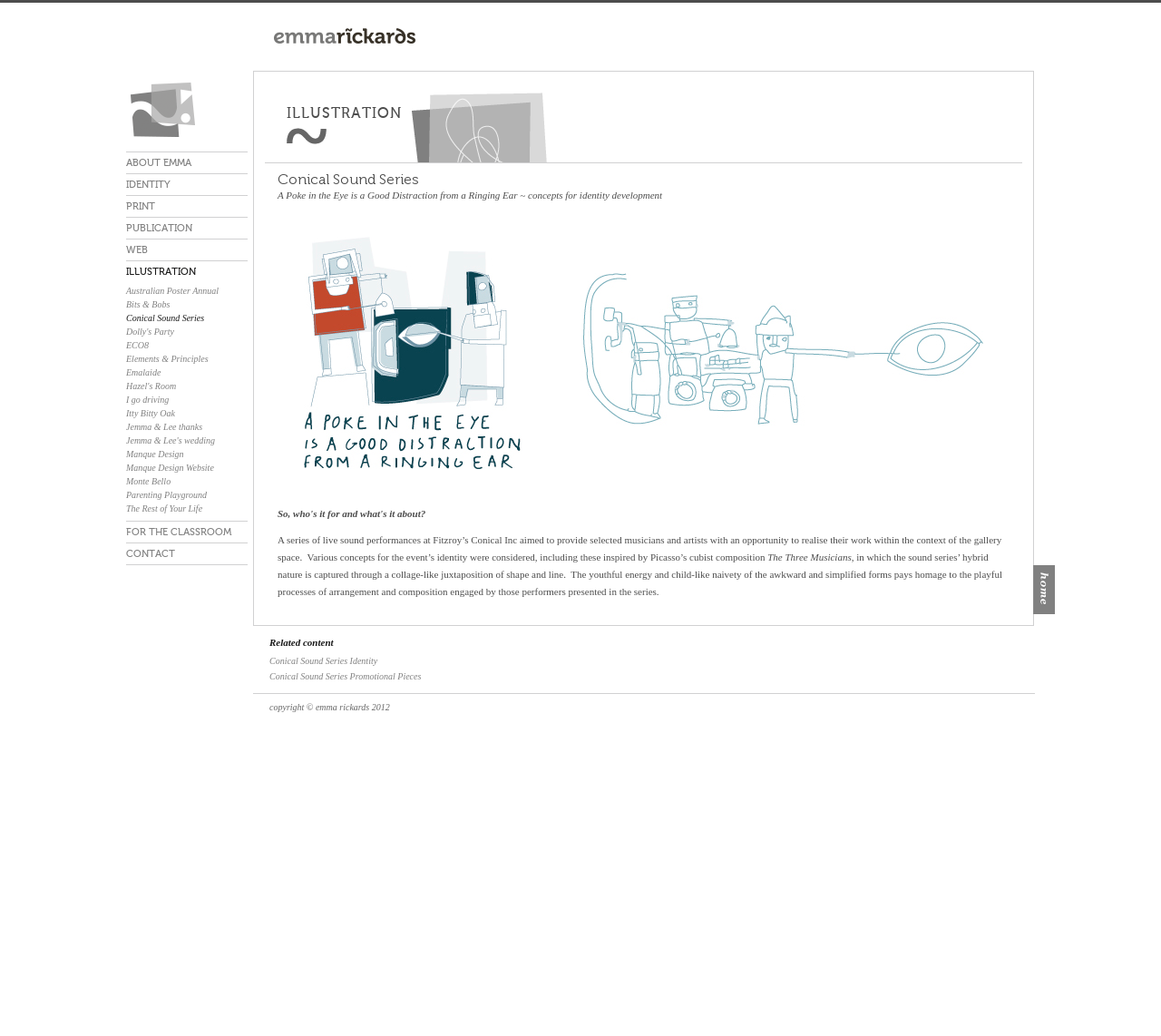From the given element description: "Jemma & Lee's wedding", find the bounding box for the UI element. Provide the coordinates as four float numbers between 0 and 1, in the order [left, top, right, bottom].

[0.109, 0.42, 0.185, 0.43]